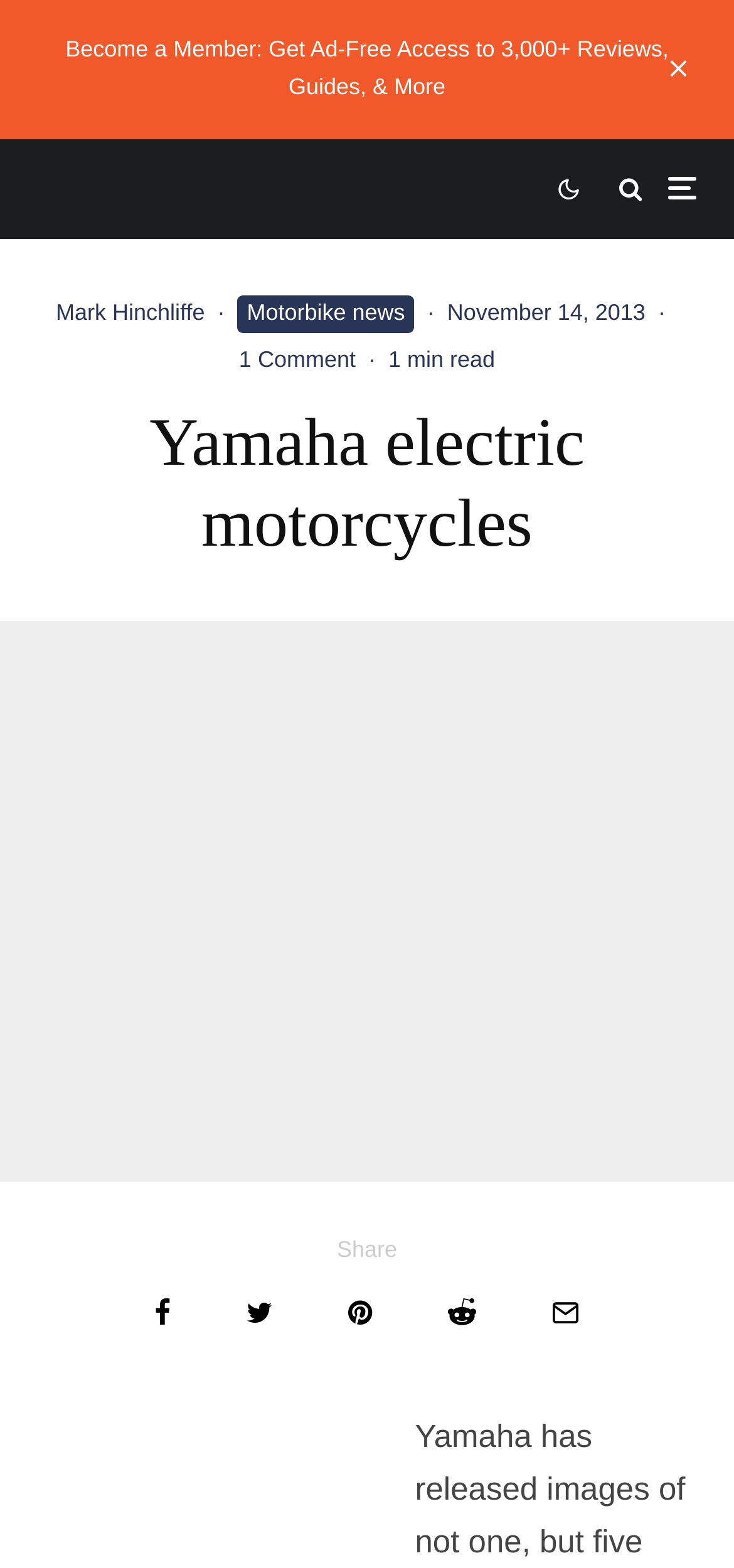How many social media sharing options are available?
Please provide a single word or phrase based on the screenshot.

5